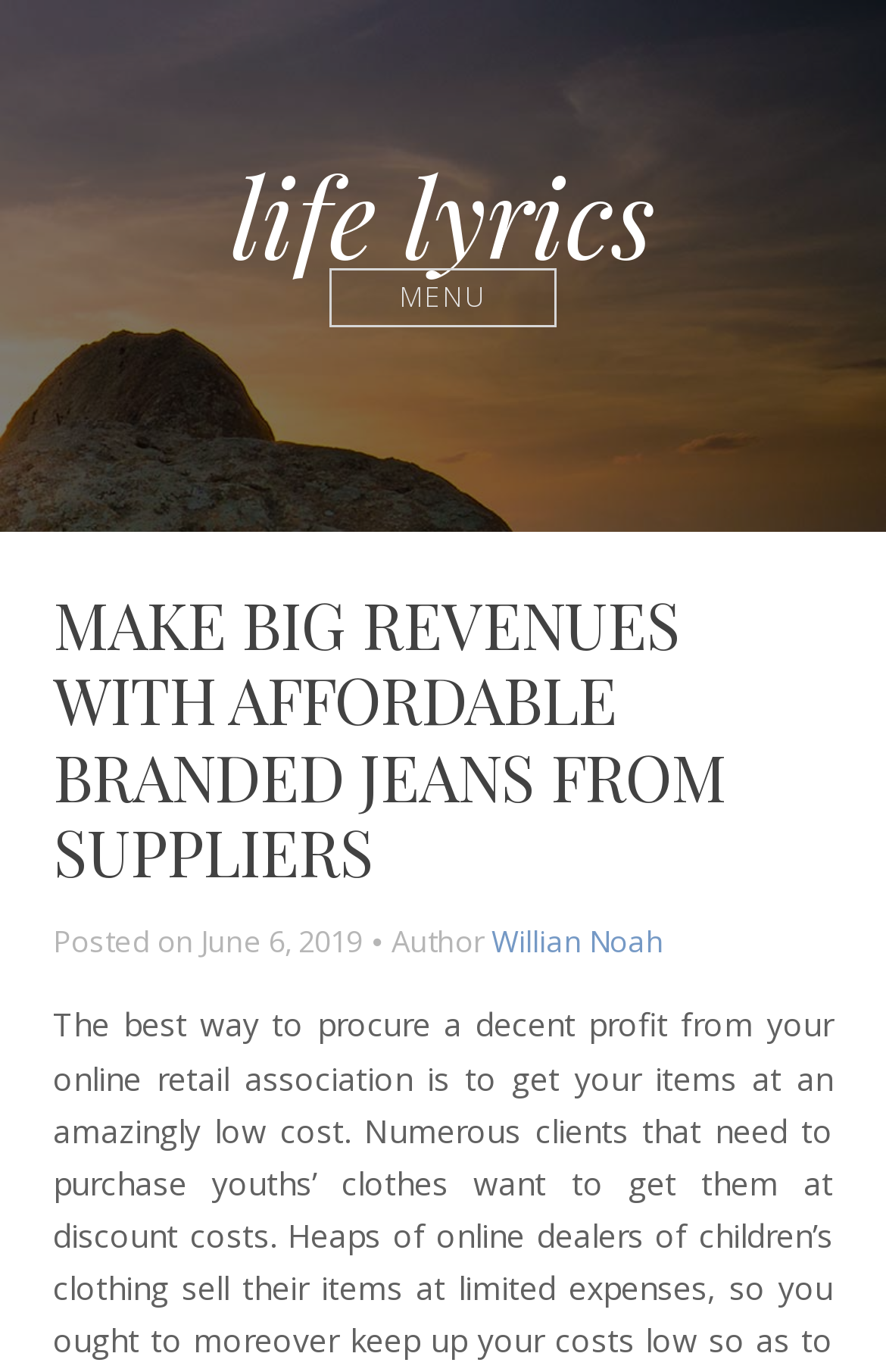What is the text of the webpage's headline?

MAKE BIG REVENUES WITH AFFORDABLE BRANDED JEANS FROM SUPPLIERS